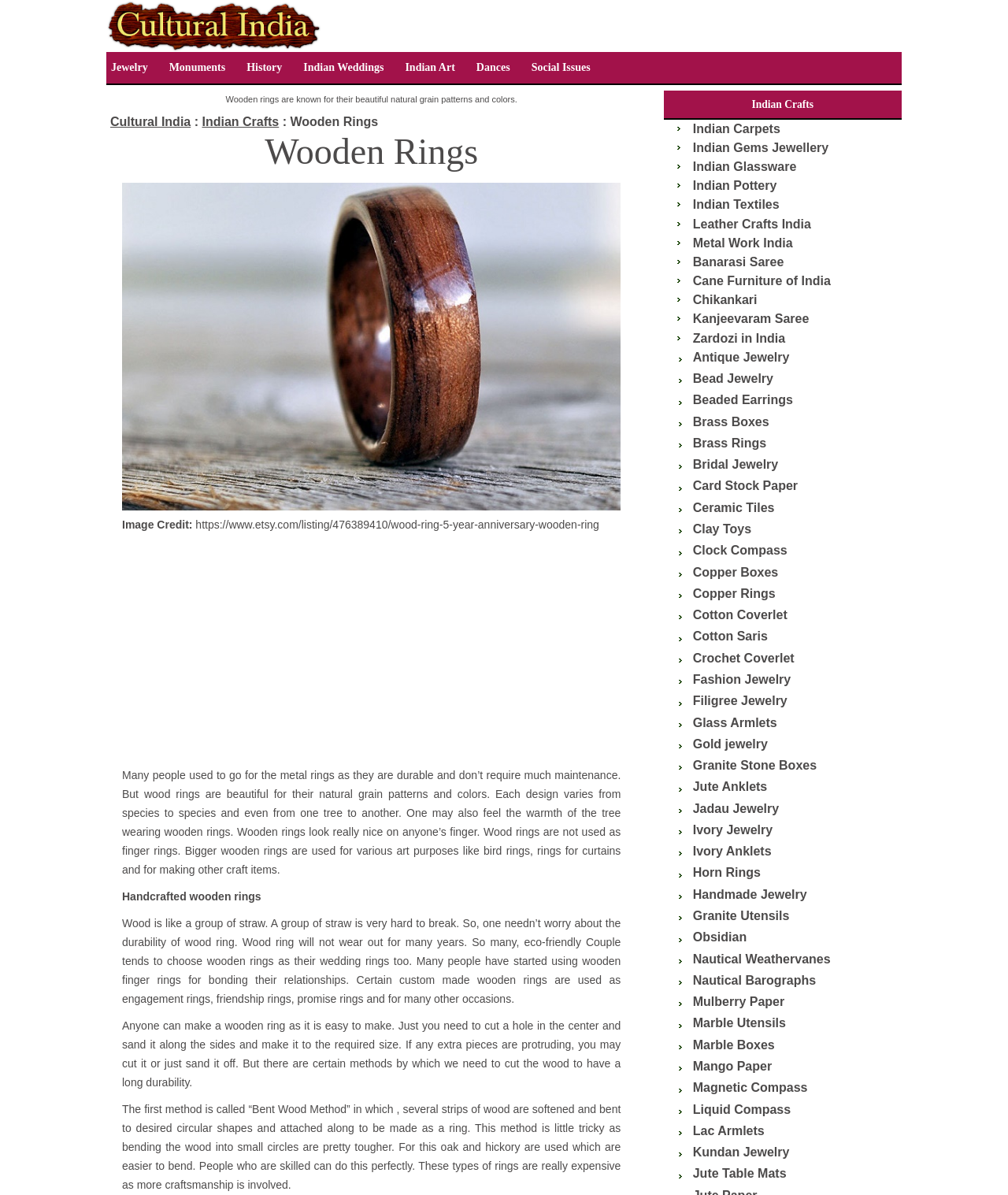Given the element description Proudly powered by WordPress., specify the bounding box coordinates of the corresponding UI element in the format (top-left x, top-left y, bottom-right x, bottom-right y). All values must be between 0 and 1.

None